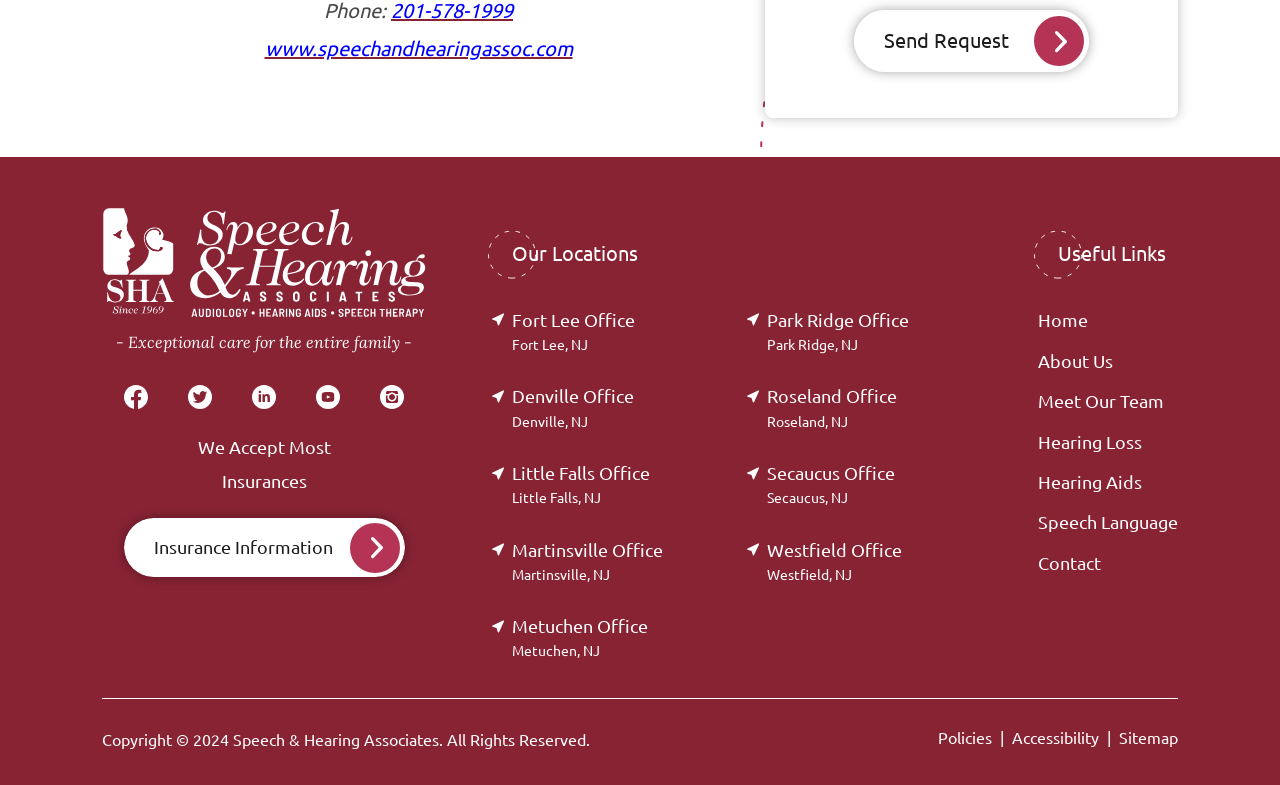Identify the coordinates of the bounding box for the element described below: "Westfield Office Westfield, NJ". Return the coordinates as four float numbers between 0 and 1: [left, top, right, bottom].

[0.599, 0.686, 0.705, 0.747]